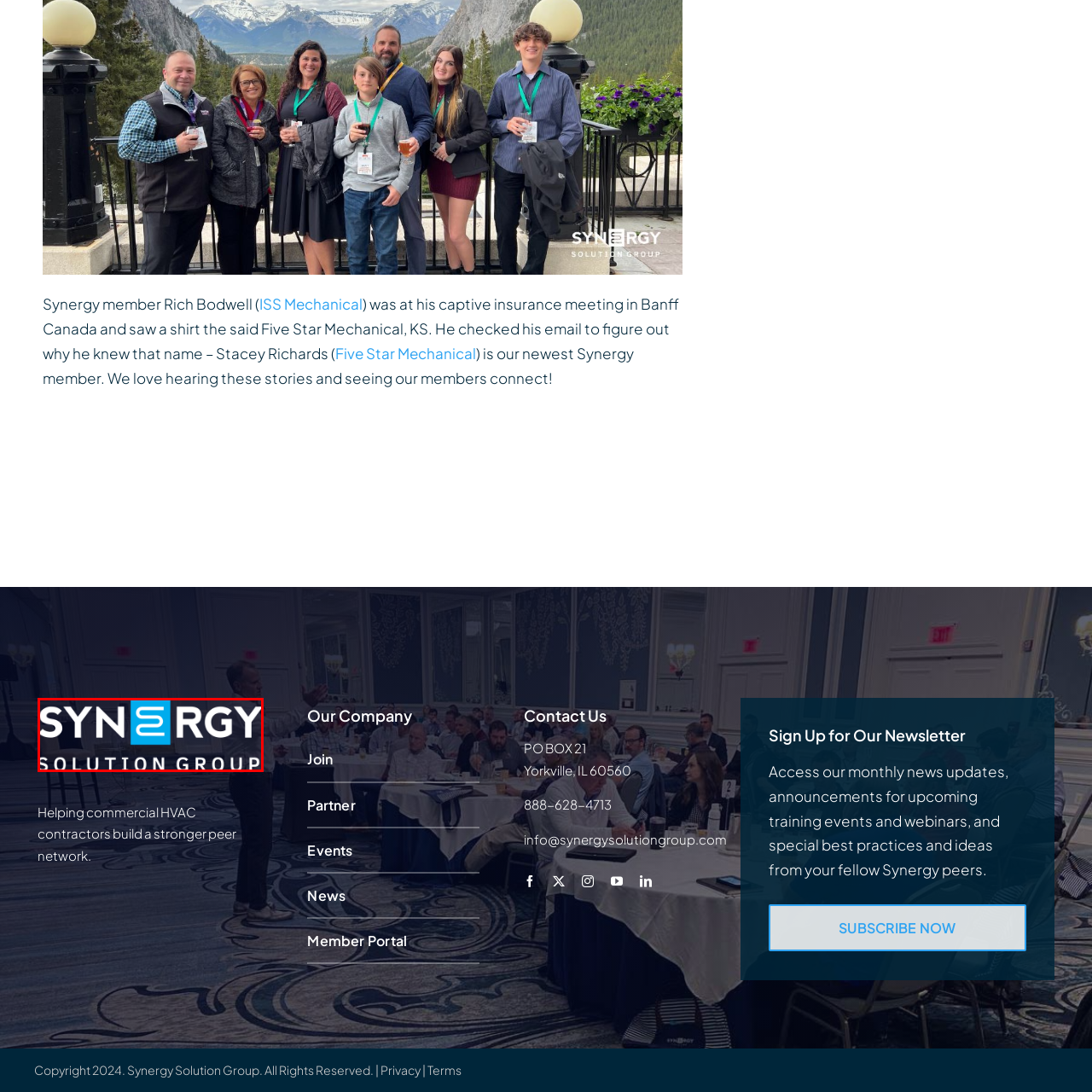Concentrate on the image marked by the red box, What is the purpose of the Synergy Solution Group?
 Your answer should be a single word or phrase.

helping commercial HVAC contractors